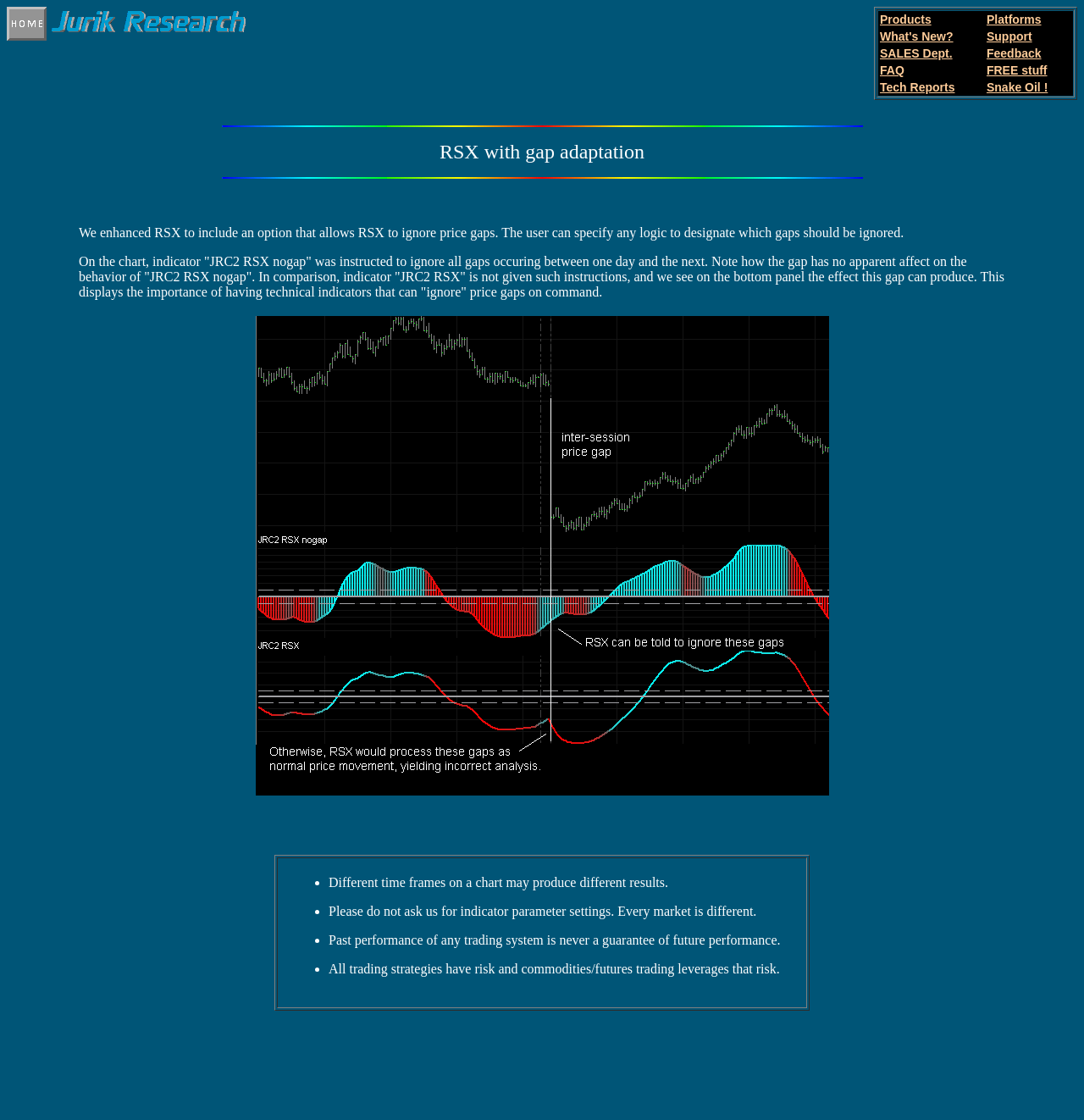Please specify the coordinates of the bounding box for the element that should be clicked to carry out this instruction: "Click on Products". The coordinates must be four float numbers between 0 and 1, formatted as [left, top, right, bottom].

[0.81, 0.01, 0.909, 0.025]